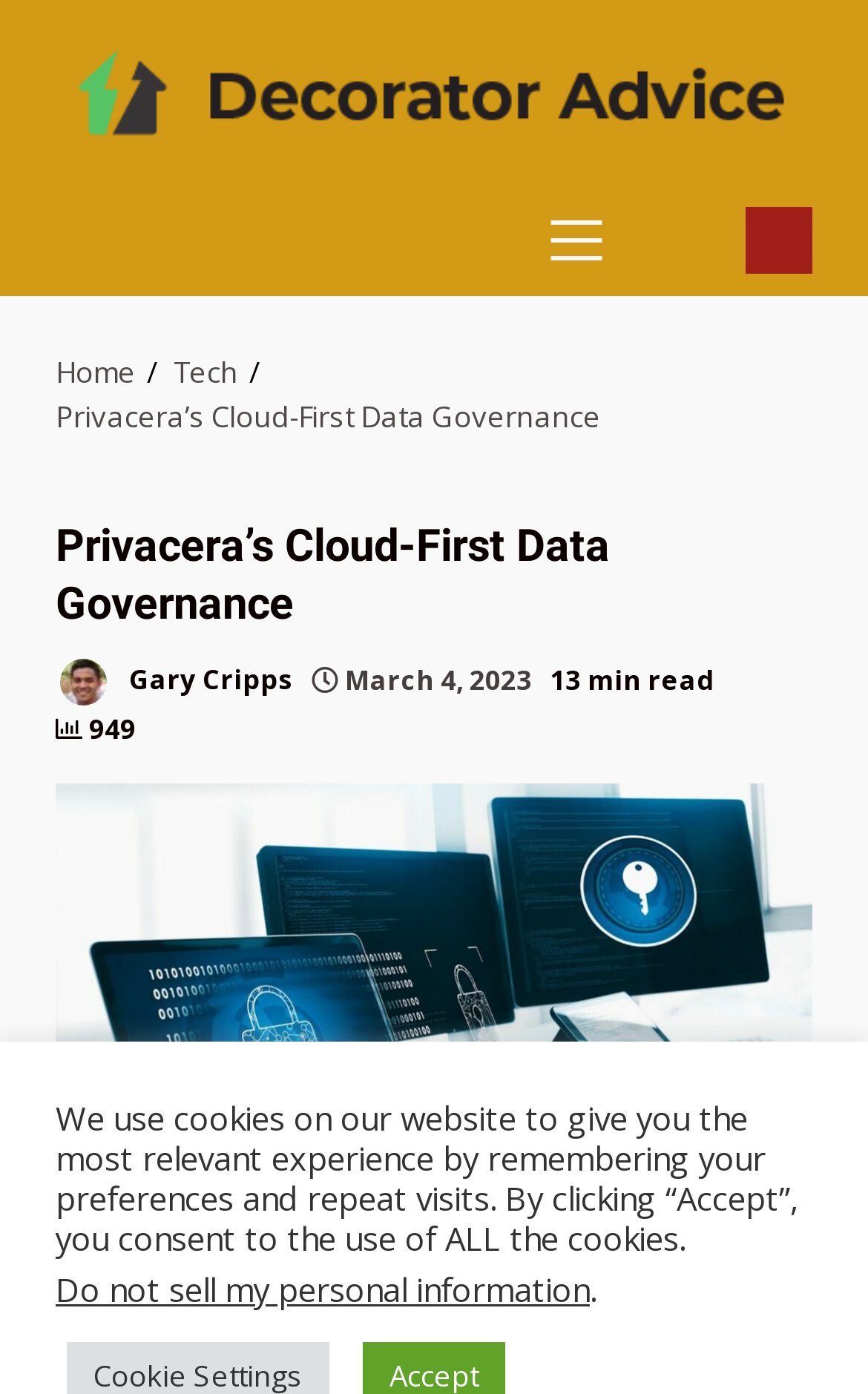Locate the bounding box coordinates of the element to click to perform the following action: 'Read more about 'Low-Birthrate’ Pessimism Will Soon Embarrass the Pessimists''. The coordinates should be given as four float values between 0 and 1, in the form of [left, top, right, bottom].

None